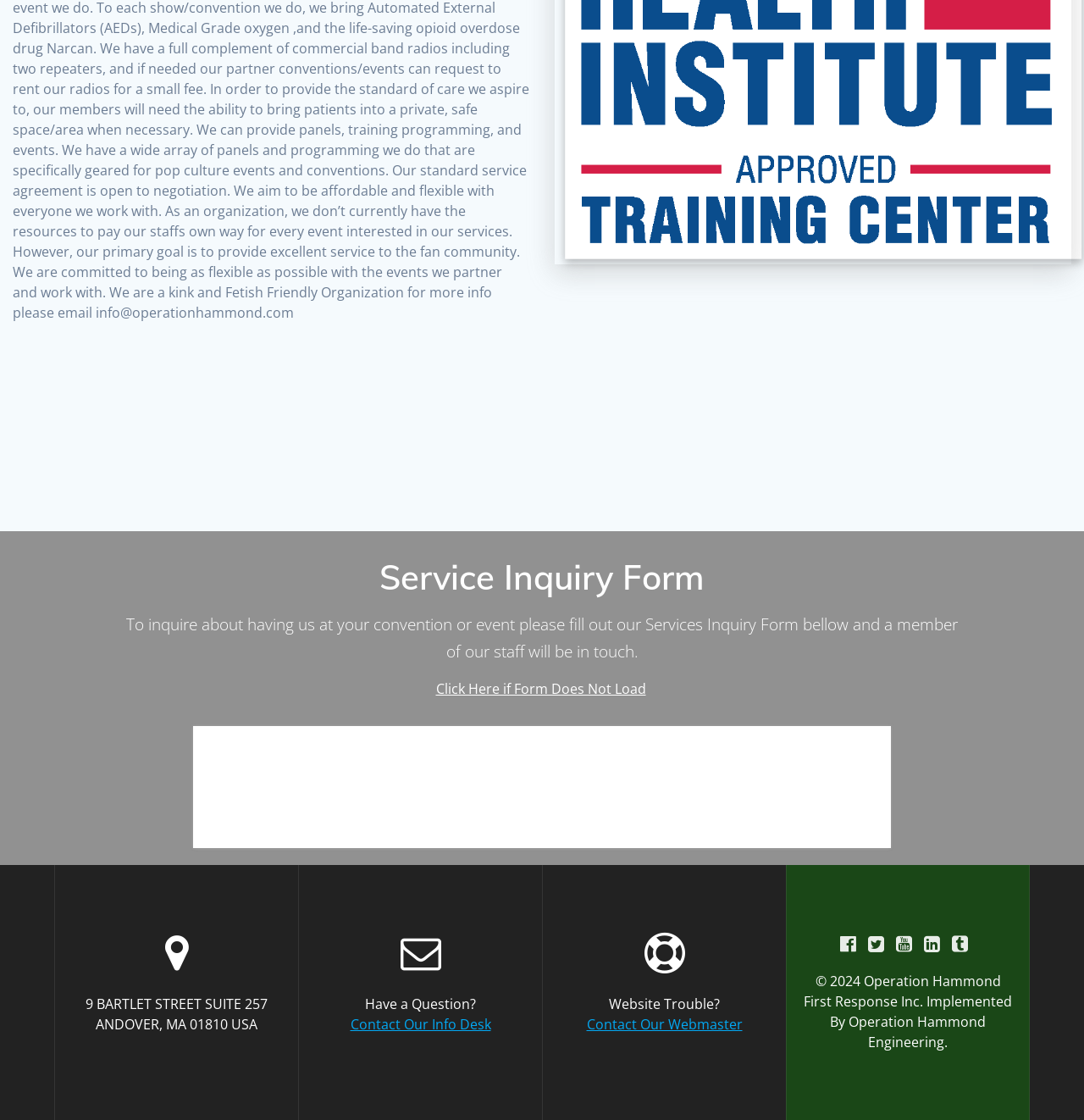Give a succinct answer to this question in a single word or phrase: 
What is the copyright year of the webpage?

2024